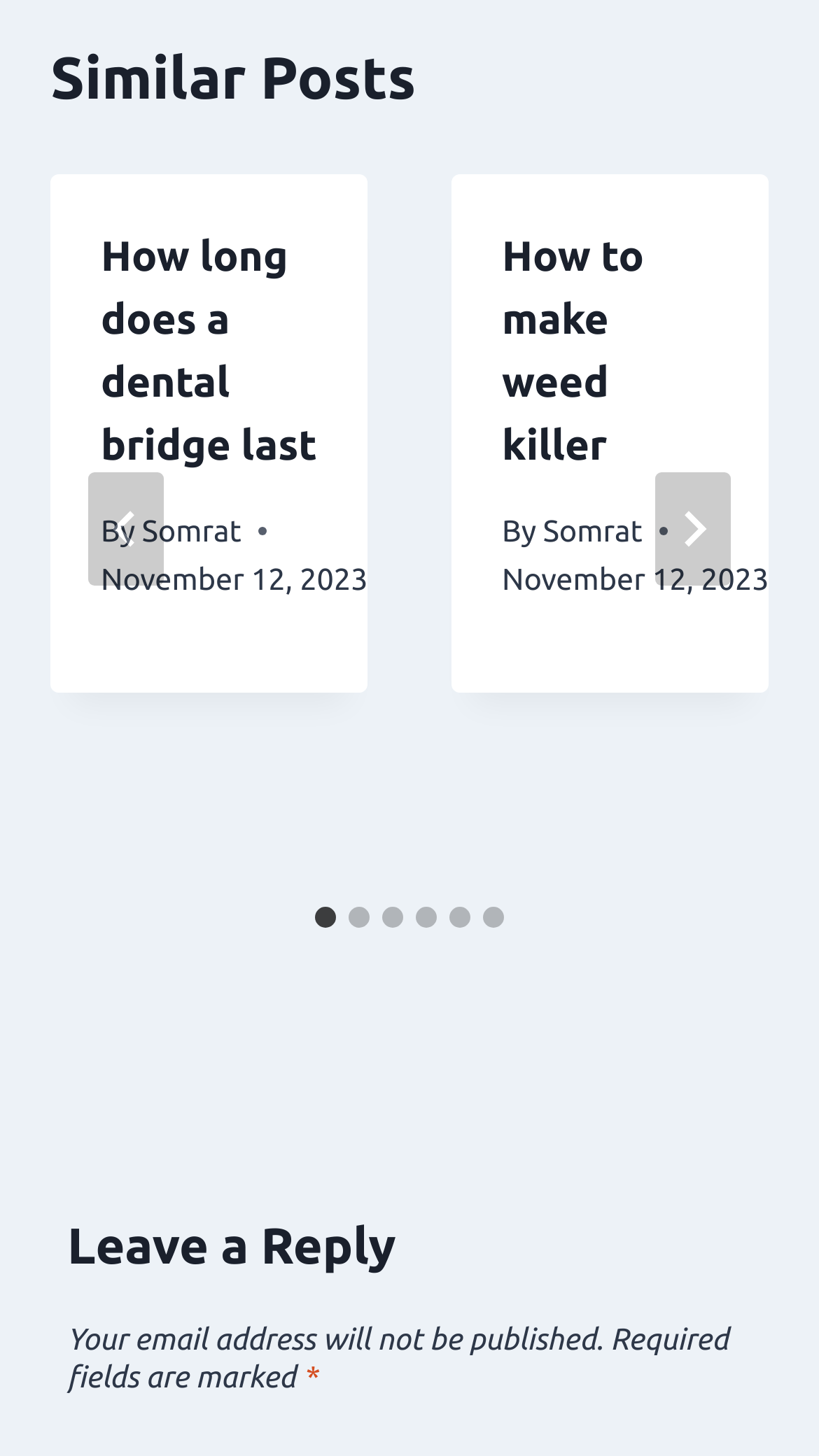Using the element description: "aria-label="Go to last slide"", determine the bounding box coordinates. The coordinates should be in the format [left, top, right, bottom], with values between 0 and 1.

[0.108, 0.324, 0.2, 0.402]